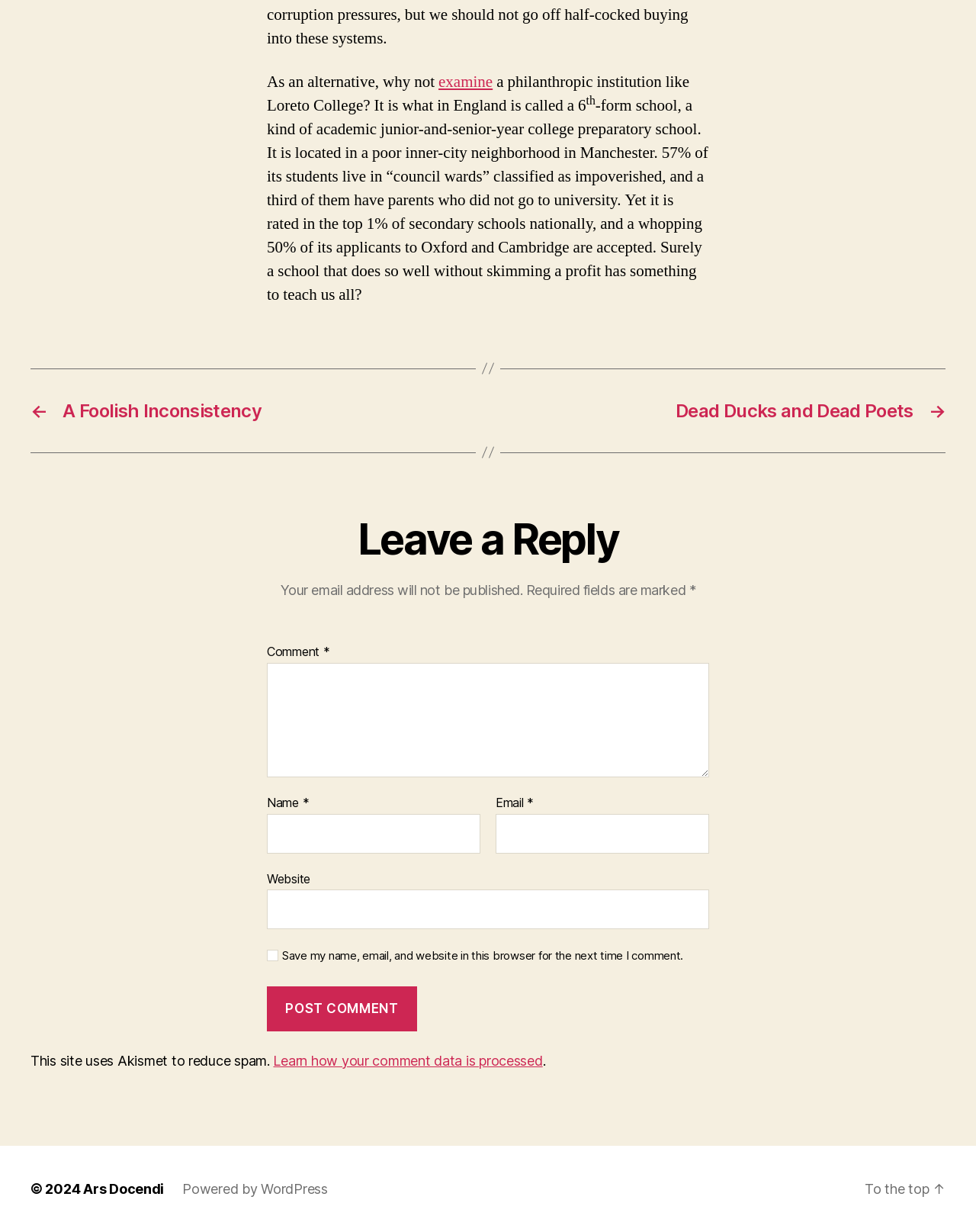Please find the bounding box for the UI component described as follows: "WELCOME".

None